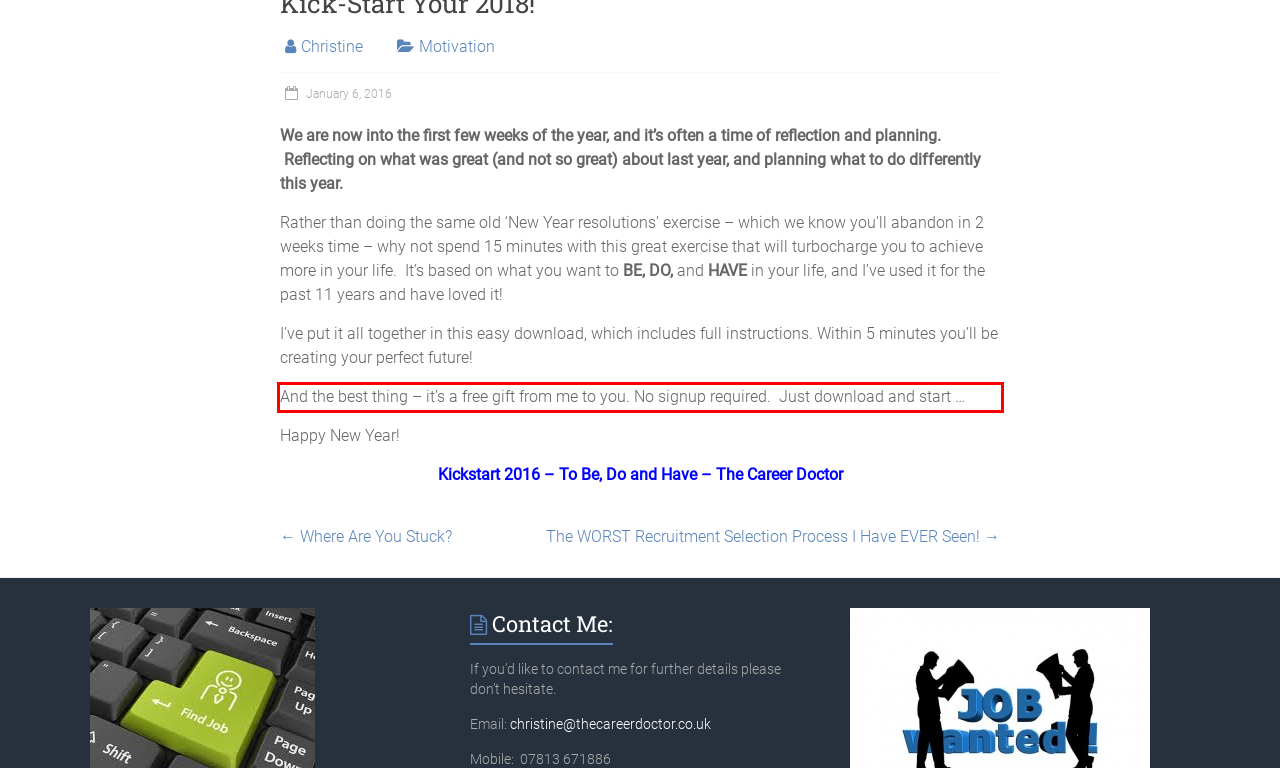Analyze the screenshot of a webpage where a red rectangle is bounding a UI element. Extract and generate the text content within this red bounding box.

And the best thing – it’s a free gift from me to you. No signup required. Just download and start …